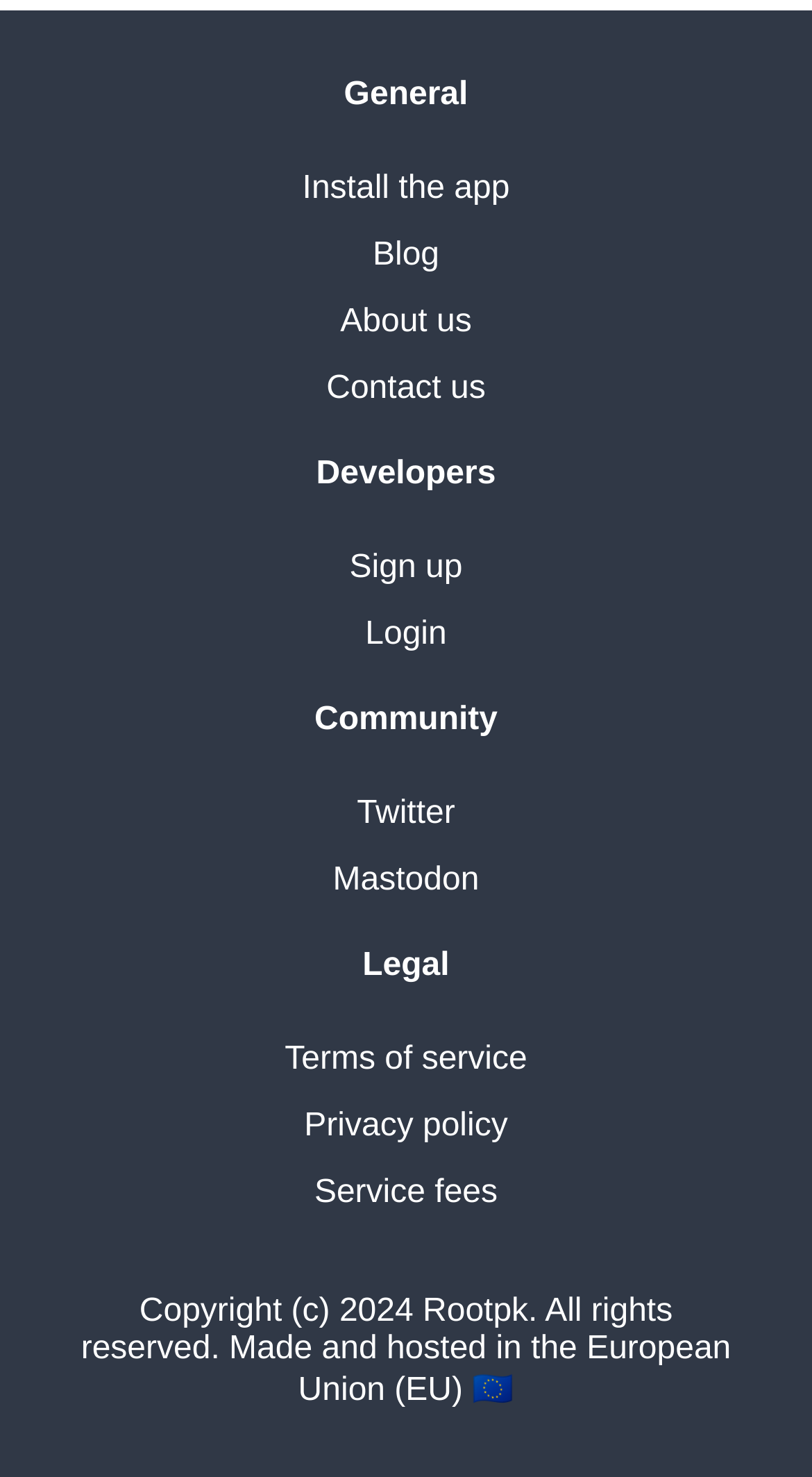Using the format (top-left x, top-left y, bottom-right x, bottom-right y), provide the bounding box coordinates for the described UI element. All values should be floating point numbers between 0 and 1: Terms of service

[0.351, 0.705, 0.649, 0.728]